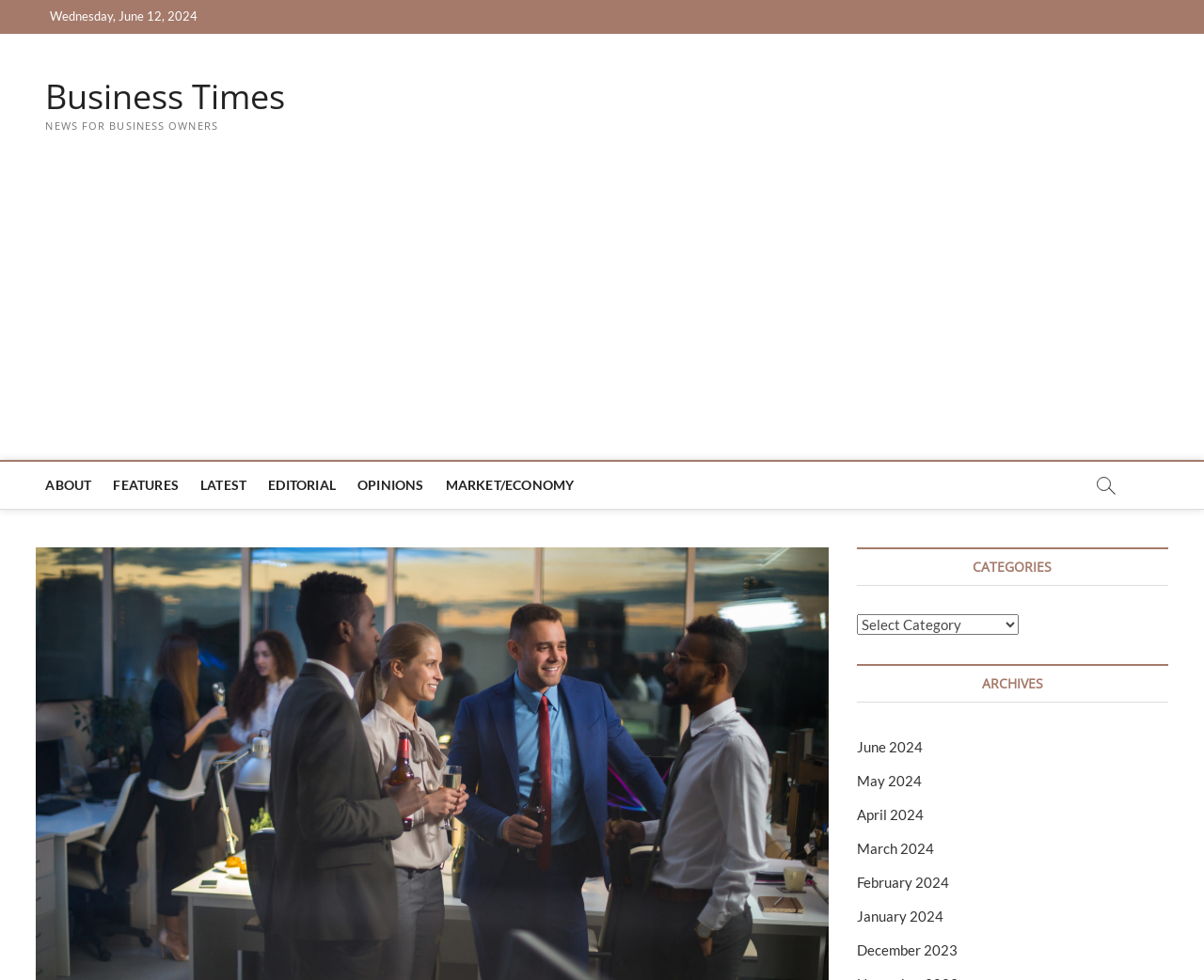What is the main heading displayed on the webpage? Please provide the text.

9 Best Holiday Party Ideas for Work